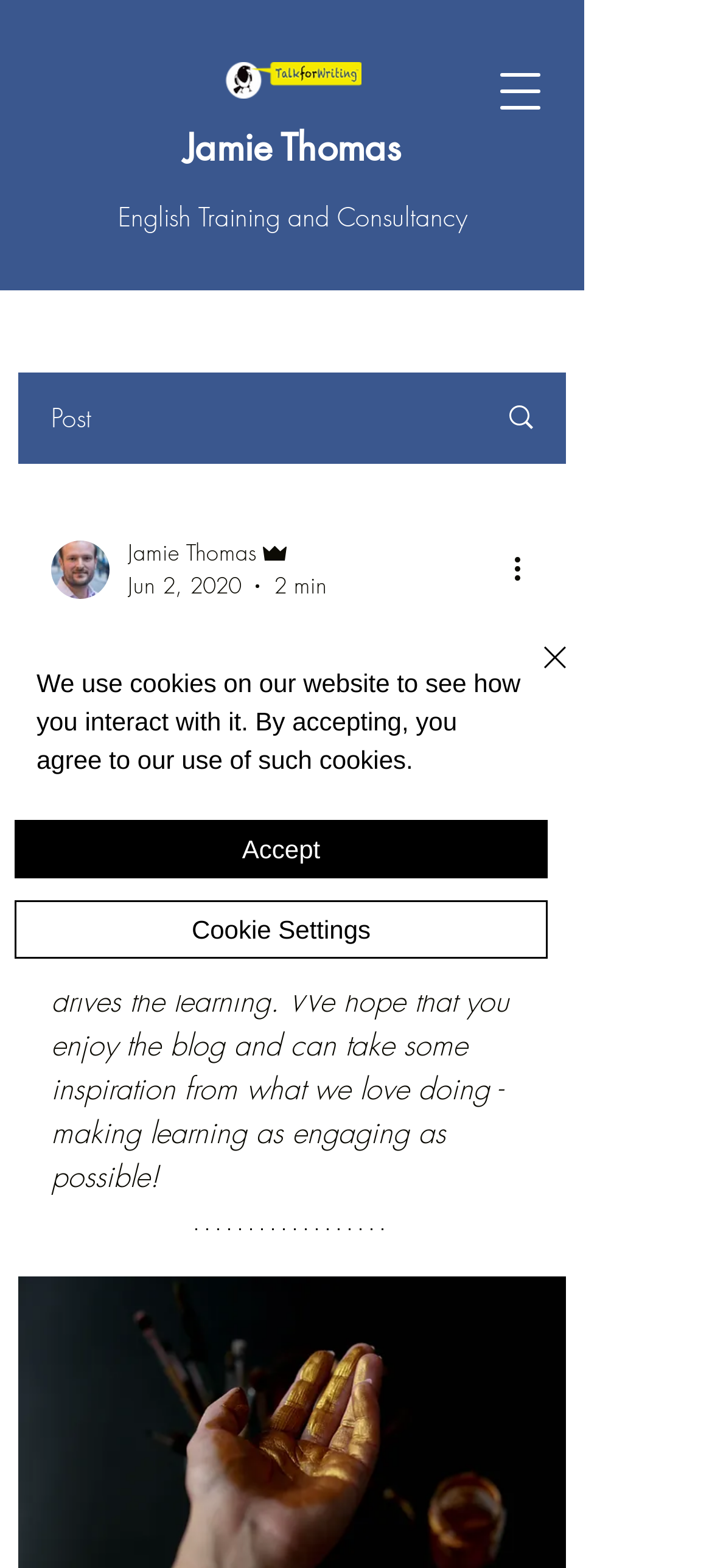Determine the bounding box coordinates of the clickable region to carry out the instruction: "Open navigation menu".

[0.679, 0.035, 0.782, 0.082]